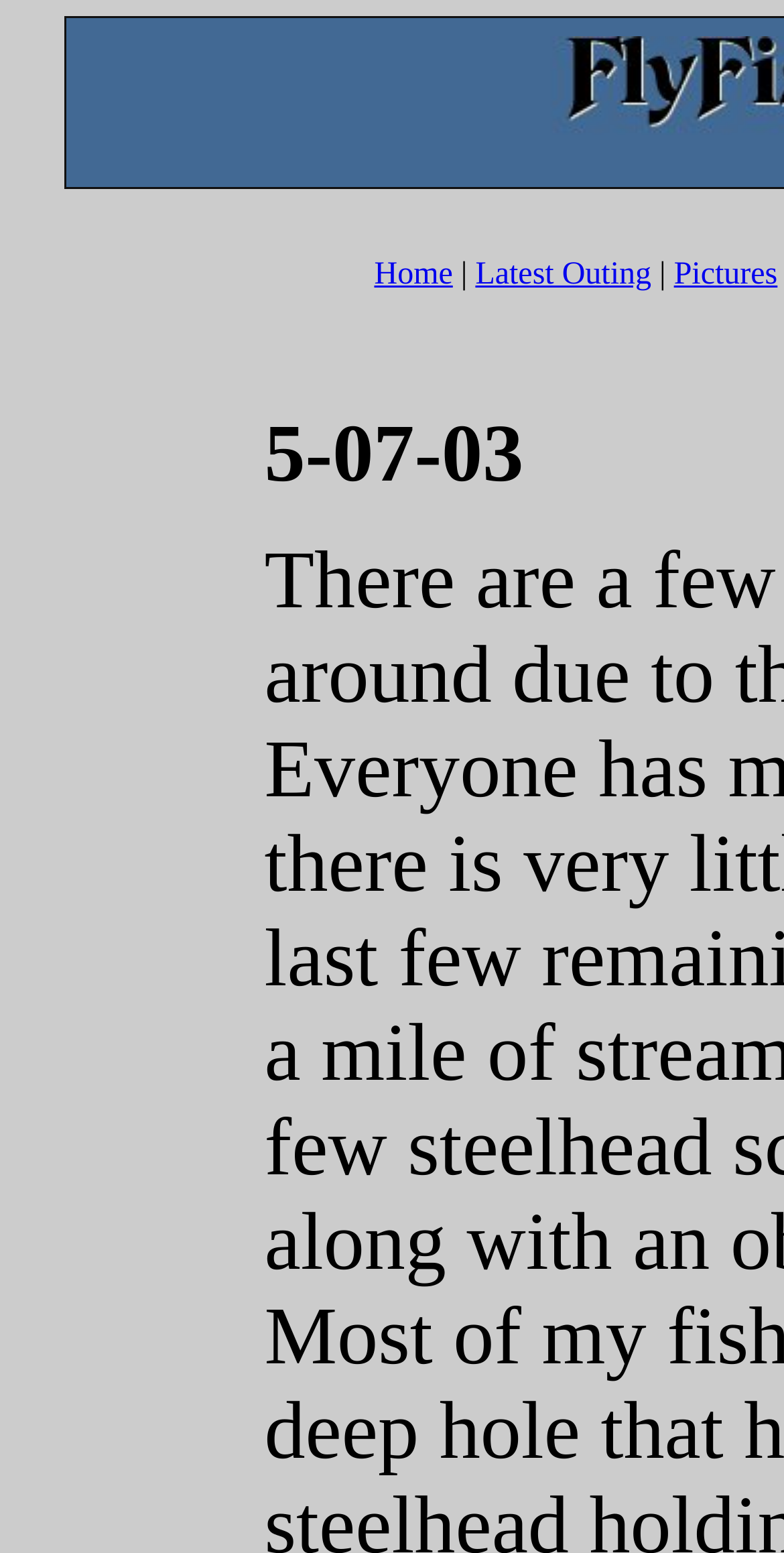Find and provide the bounding box coordinates for the UI element described with: "Latest Outing".

[0.606, 0.166, 0.831, 0.188]